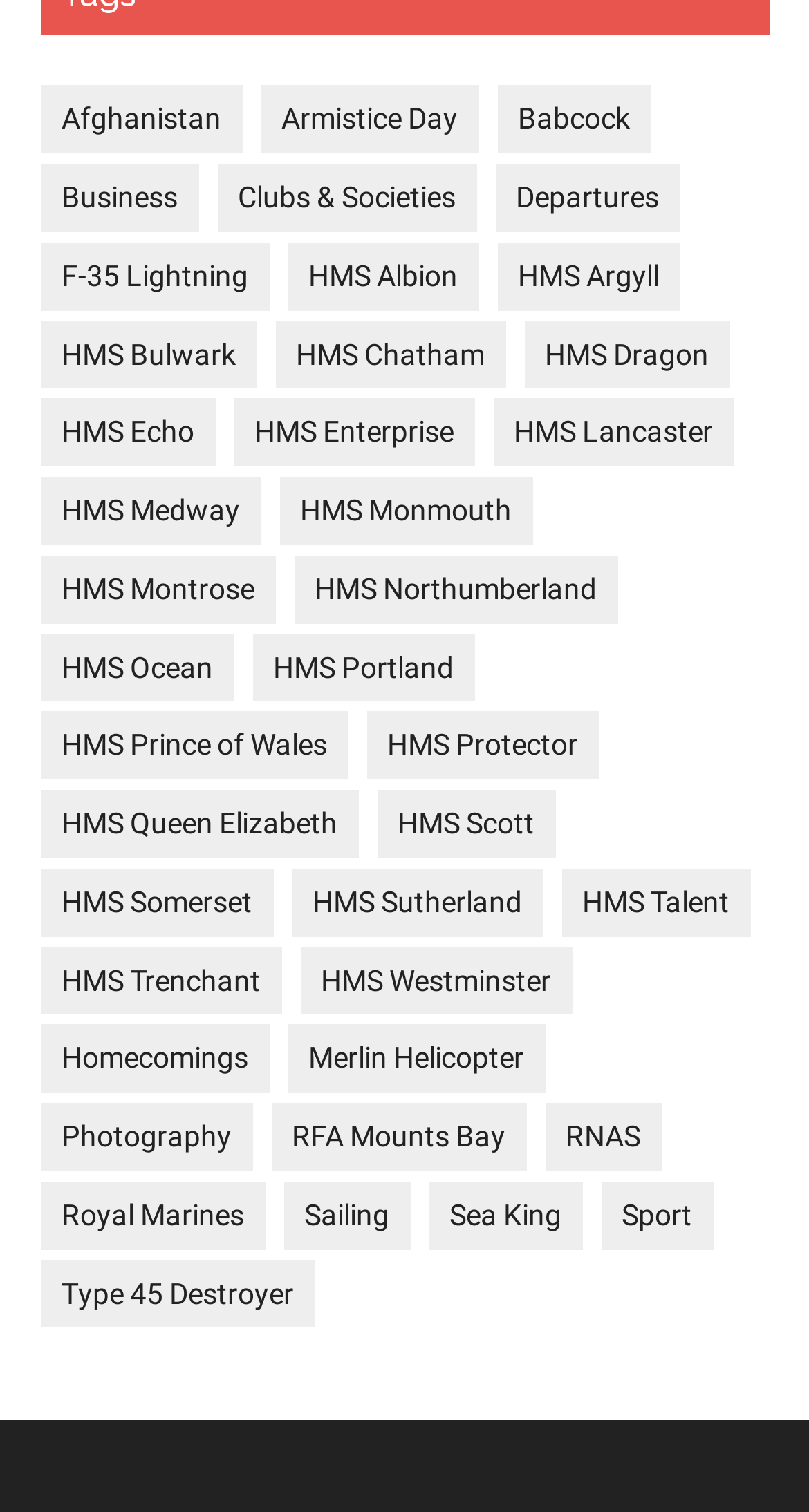Provide a single word or phrase answer to the question: 
What is the main topic of this webpage?

Royal Navy